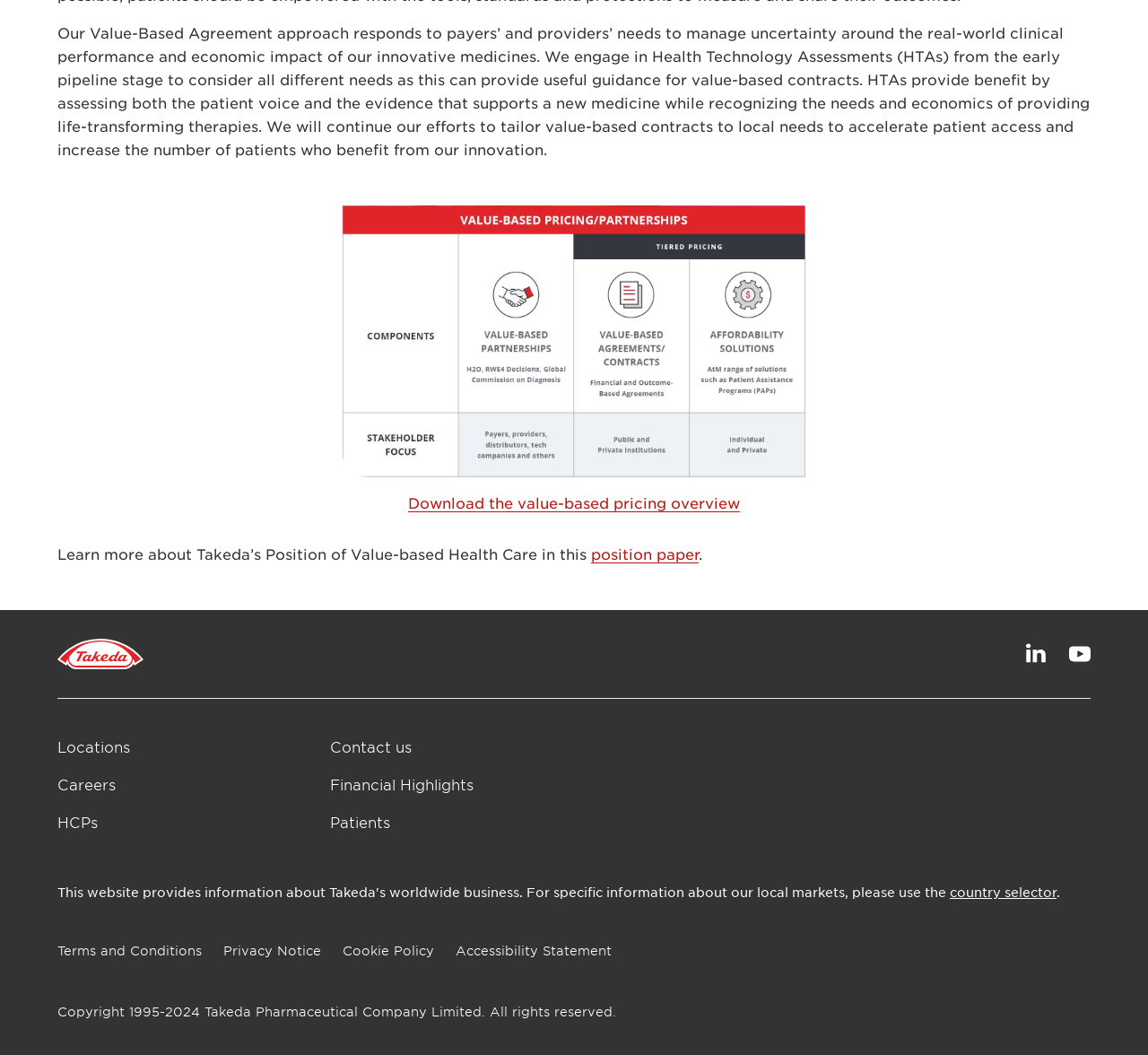Indicate the bounding box coordinates of the element that must be clicked to execute the instruction: "Go to the Locations page". The coordinates should be given as four float numbers between 0 and 1, i.e., [left, top, right, bottom].

[0.05, 0.69, 0.113, 0.725]